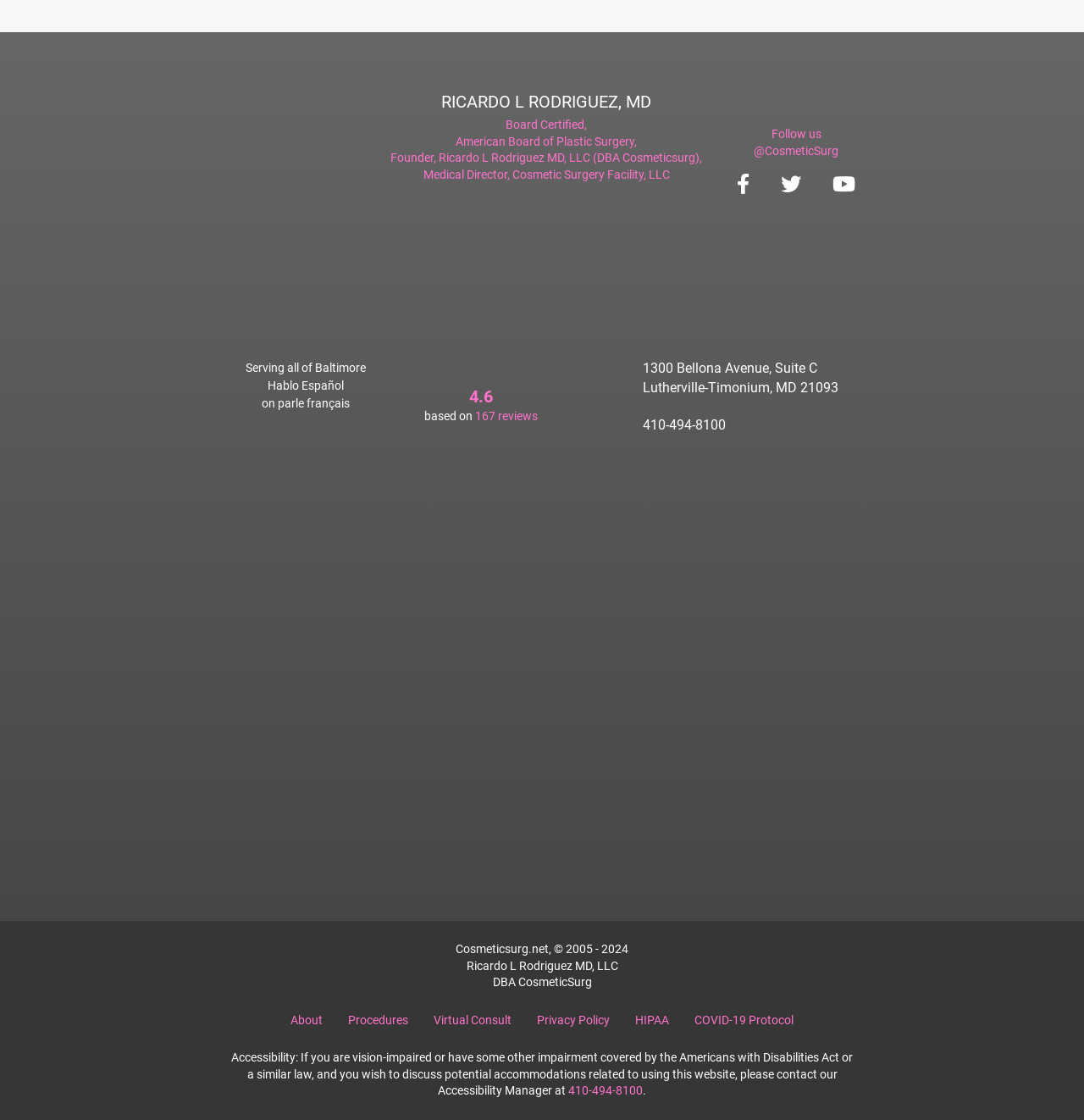What languages does the doctor speak?
Please provide a detailed answer to the question.

The languages spoken by the doctor can be found in the text 'Hablo Español' and 'on parle français' which are located near the middle of the webpage, above the address of the doctor's office.